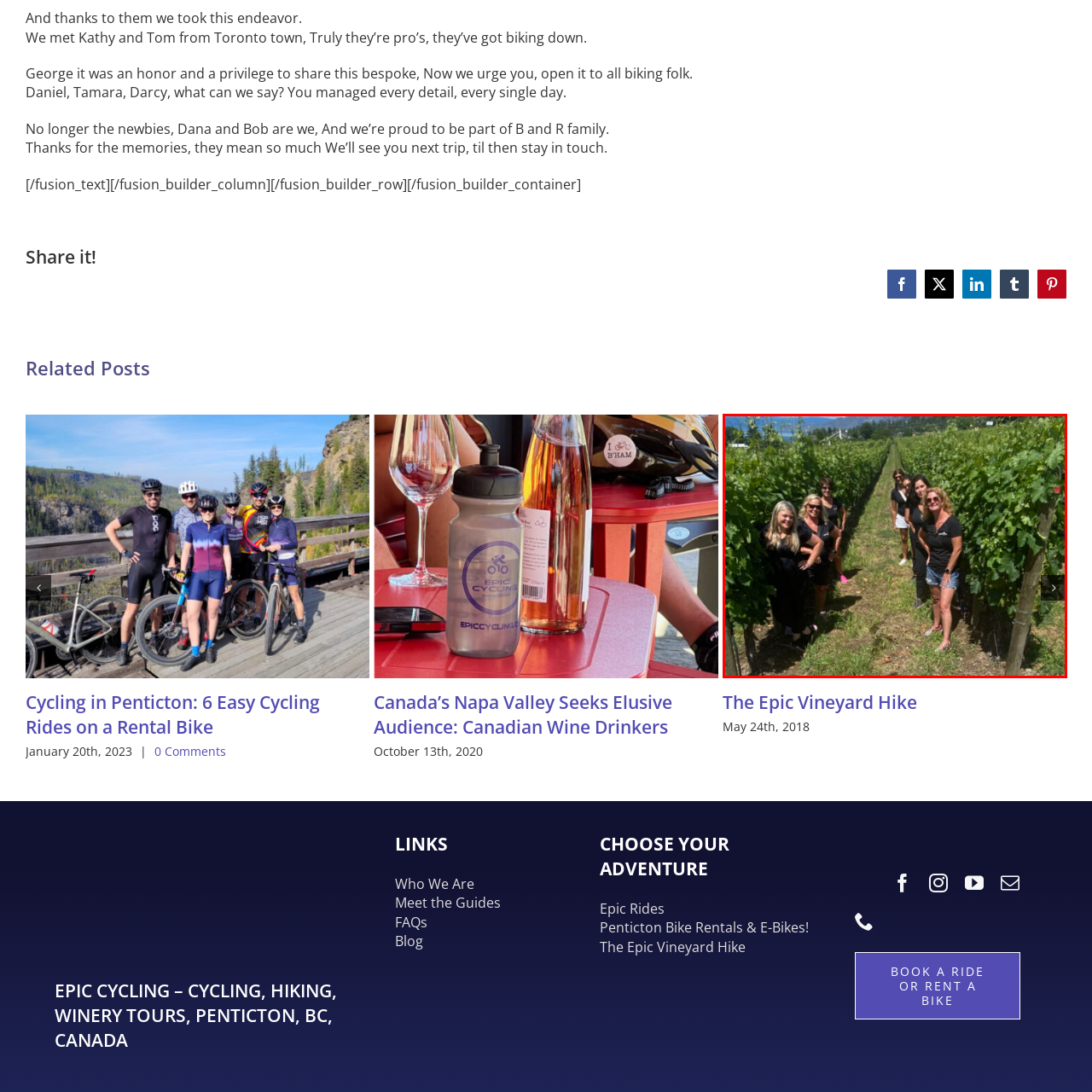Offer a detailed caption for the picture inside the red-bordered area.

In this vibrant scene, a group of six women stands joyfully among lush rows of grapevines, showcasing the beauty of the vineyard. Dressed in matching black t-shirts, they exude camaraderie and enthusiasm, suggesting a day of fun and exploration in this picturesque winery setting. The well-maintained vines are thick with green foliage, hinting at the bountiful harvest to come. The backdrop features rolling hills and distant mountains under a bright blue sky, embodying the serene charm of the wine country. This image captures not just a moment but a celebration of friendship and the joys of outdoor adventures in the stunning landscape of Penticton, a region known for its exceptional cycling and winery tours.